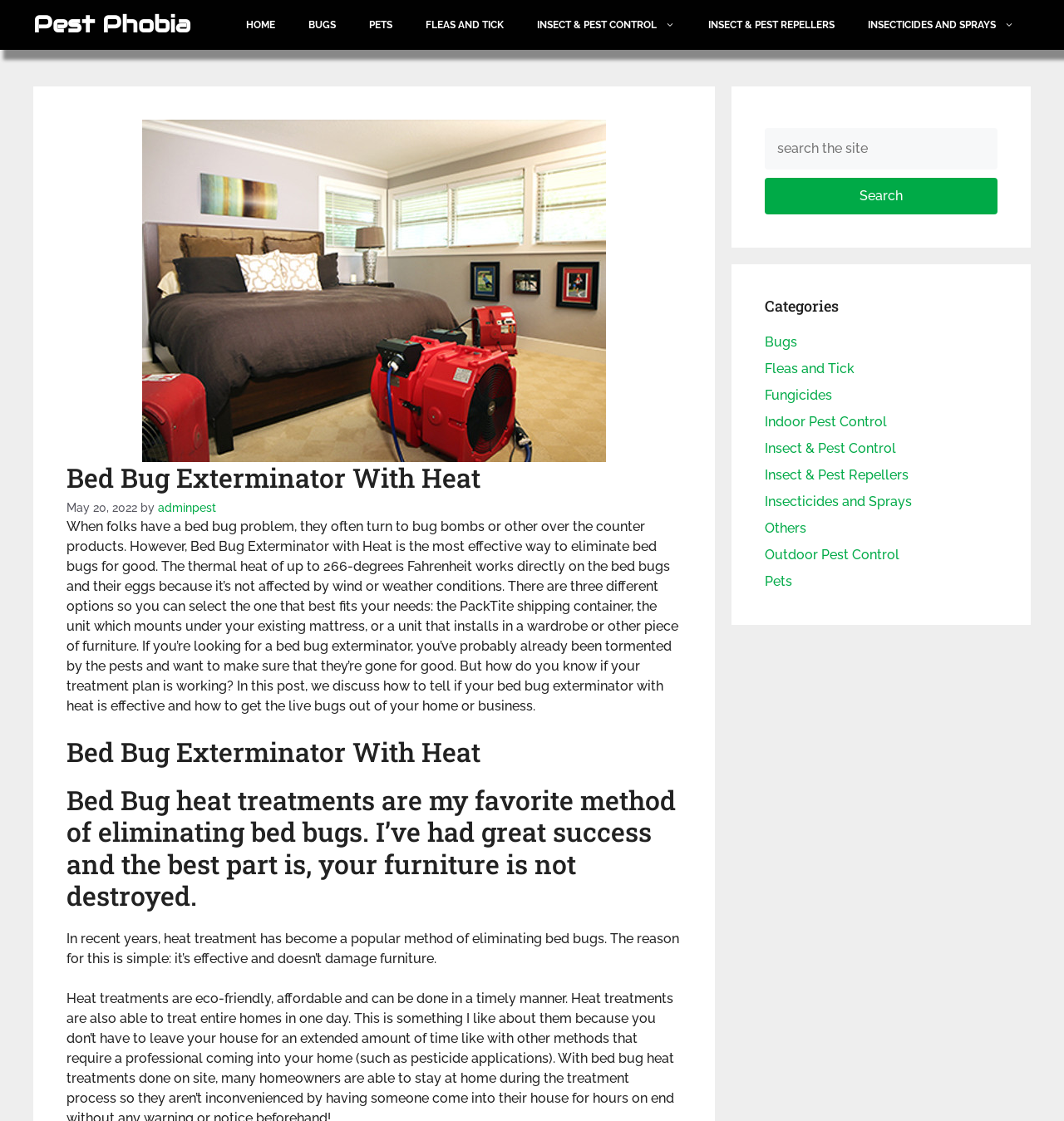Using the format (top-left x, top-left y, bottom-right x, bottom-right y), provide the bounding box coordinates for the described UI element. All values should be floating point numbers between 0 and 1: Insect & Pest Repellers

[0.65, 0.0, 0.8, 0.044]